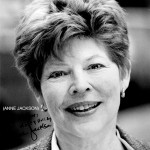Look at the image and write a detailed answer to the question: 
What is Anne Jackson known for?

According to the caption, Anne Jackson is known for her 'distinguished career in theatre and film', indicating that she has made significant contributions to the performing arts in both these fields.